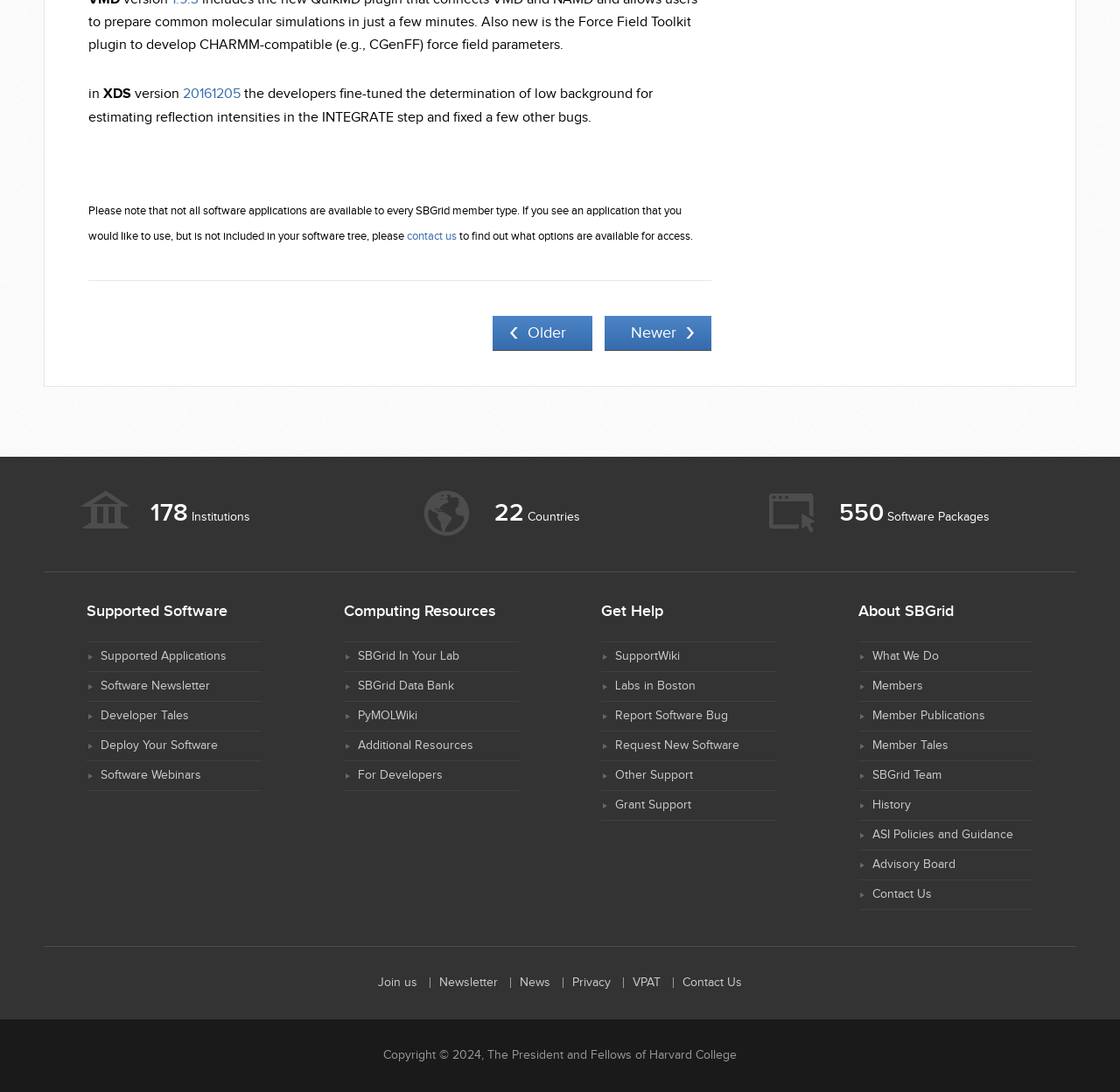How many institutions are supported?
Answer the question with a single word or phrase by looking at the picture.

178